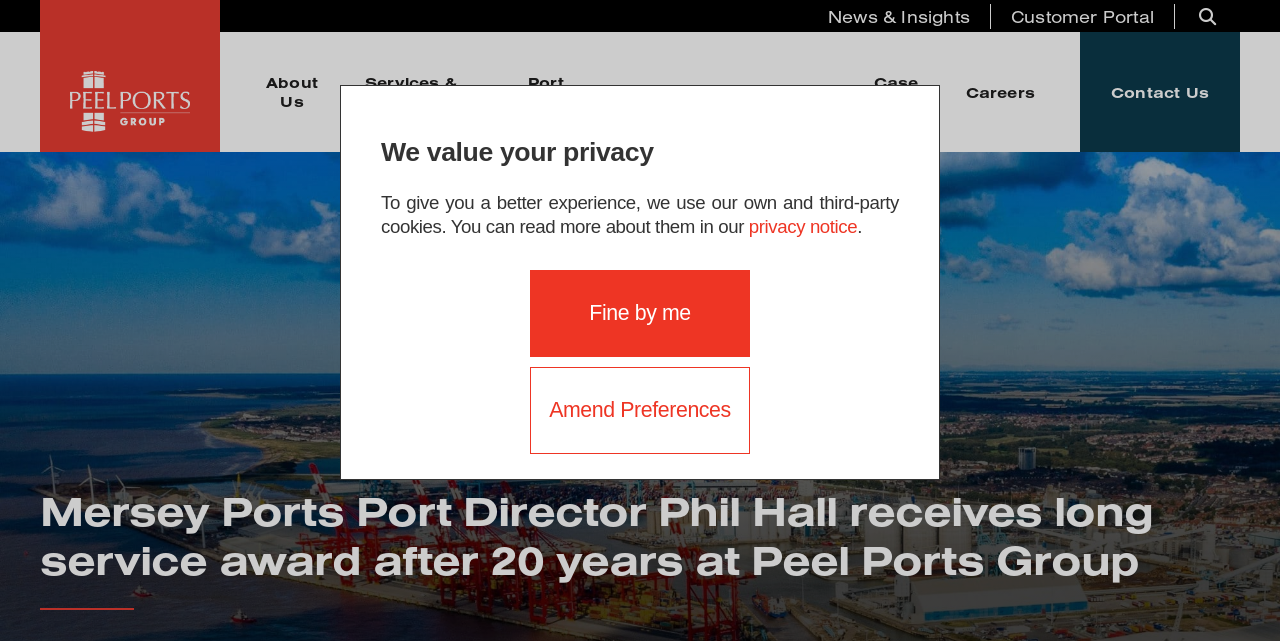Find the bounding box coordinates of the element to click in order to complete this instruction: "View news and insights". The bounding box coordinates must be four float numbers between 0 and 1, denoted as [left, top, right, bottom].

[0.631, 0.005, 0.773, 0.044]